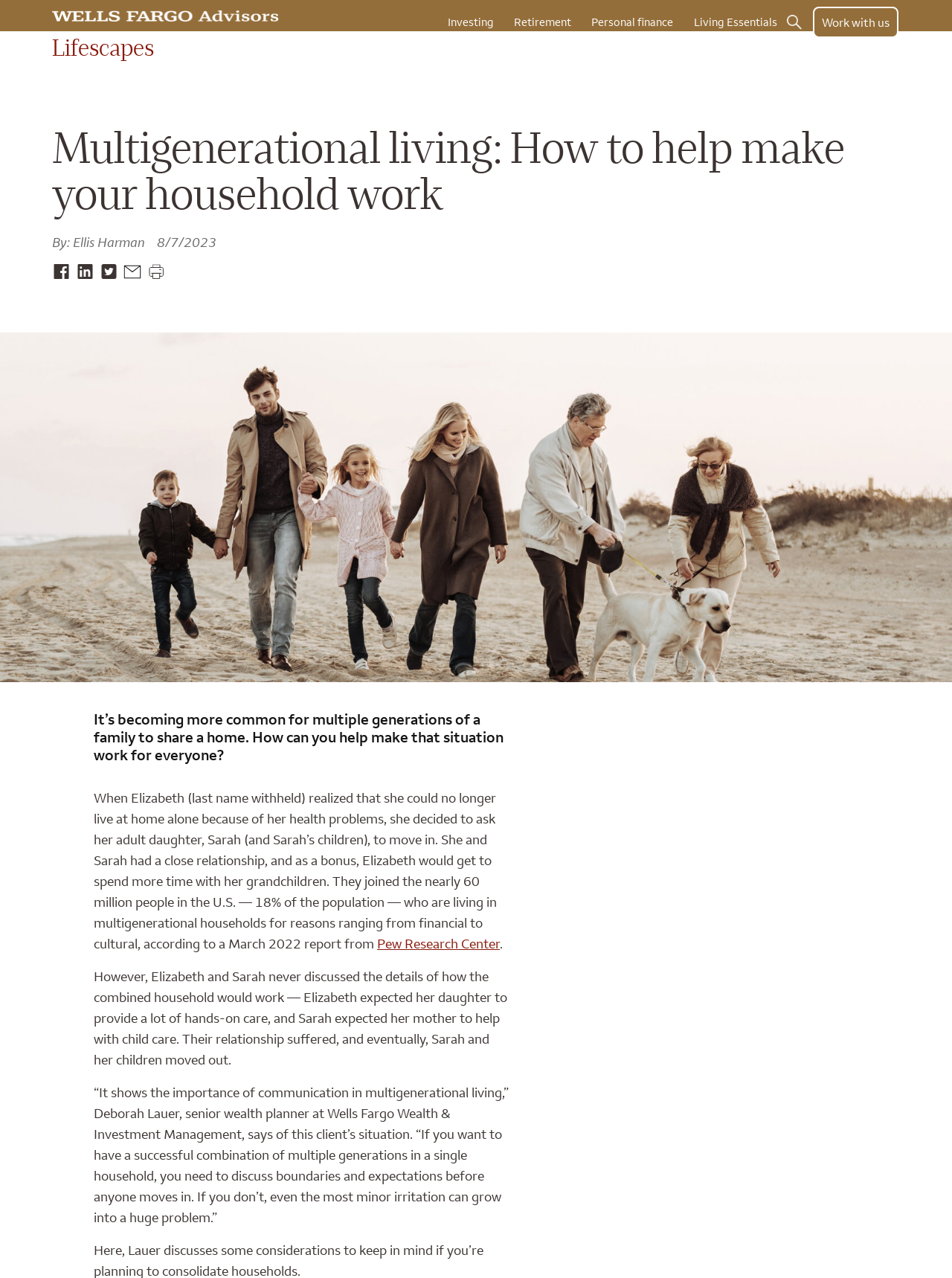Find the bounding box coordinates for the area that must be clicked to perform this action: "Navigate to 'Personal finance'".

[0.612, 0.0, 0.717, 0.035]